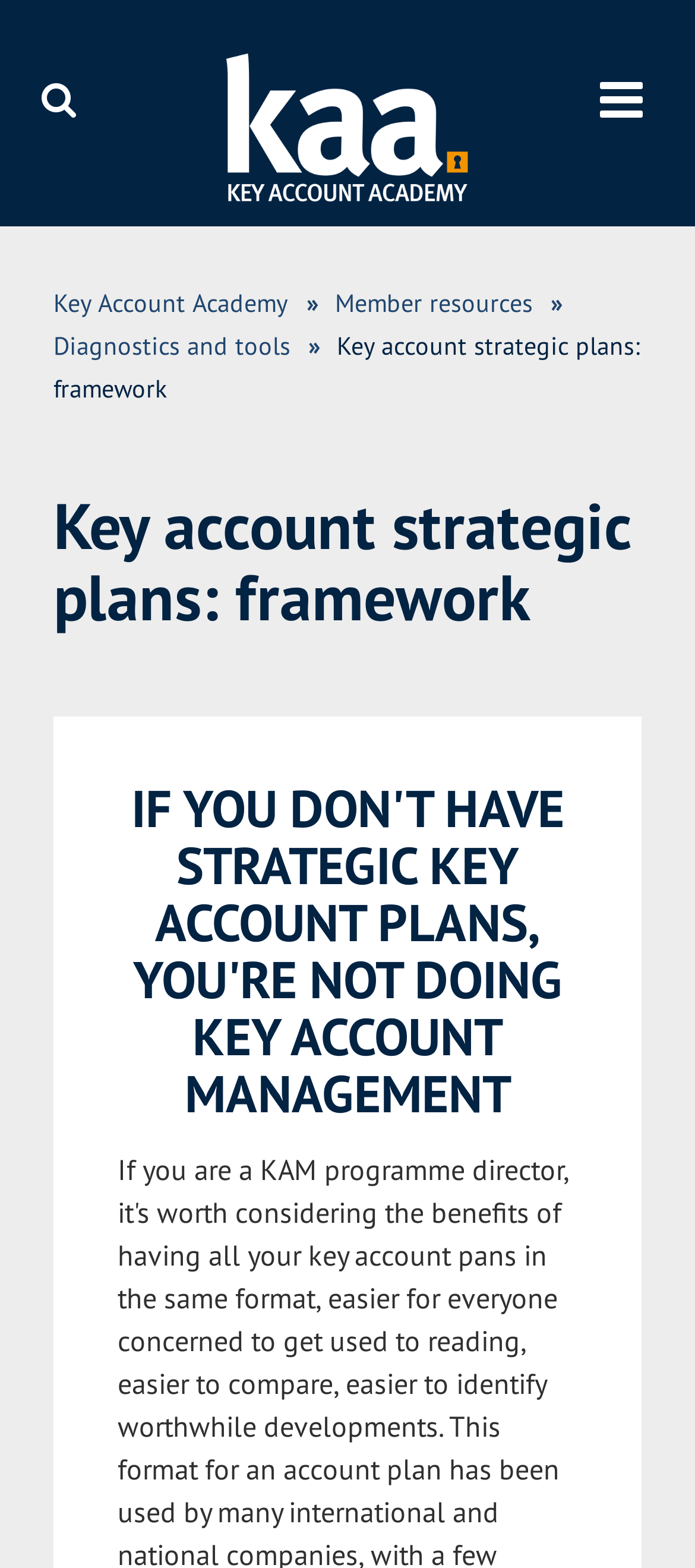Write a detailed summary of the webpage, including text, images, and layout.

The webpage is about key account strategic plans and their framework, specifically targeting KAM programme directors. At the top-left corner, there is an image, and next to it, a link is placed. On the top-right corner, a button is located, which contains several links, including "Key Account Academy», "Member resources», and "Diagnostics and tools». 

Below the button, a heading with the title "Key account strategic plans: framework" is displayed. Underneath this heading, a prominent statement is presented, emphasizing the importance of having strategic key account plans in key account management.